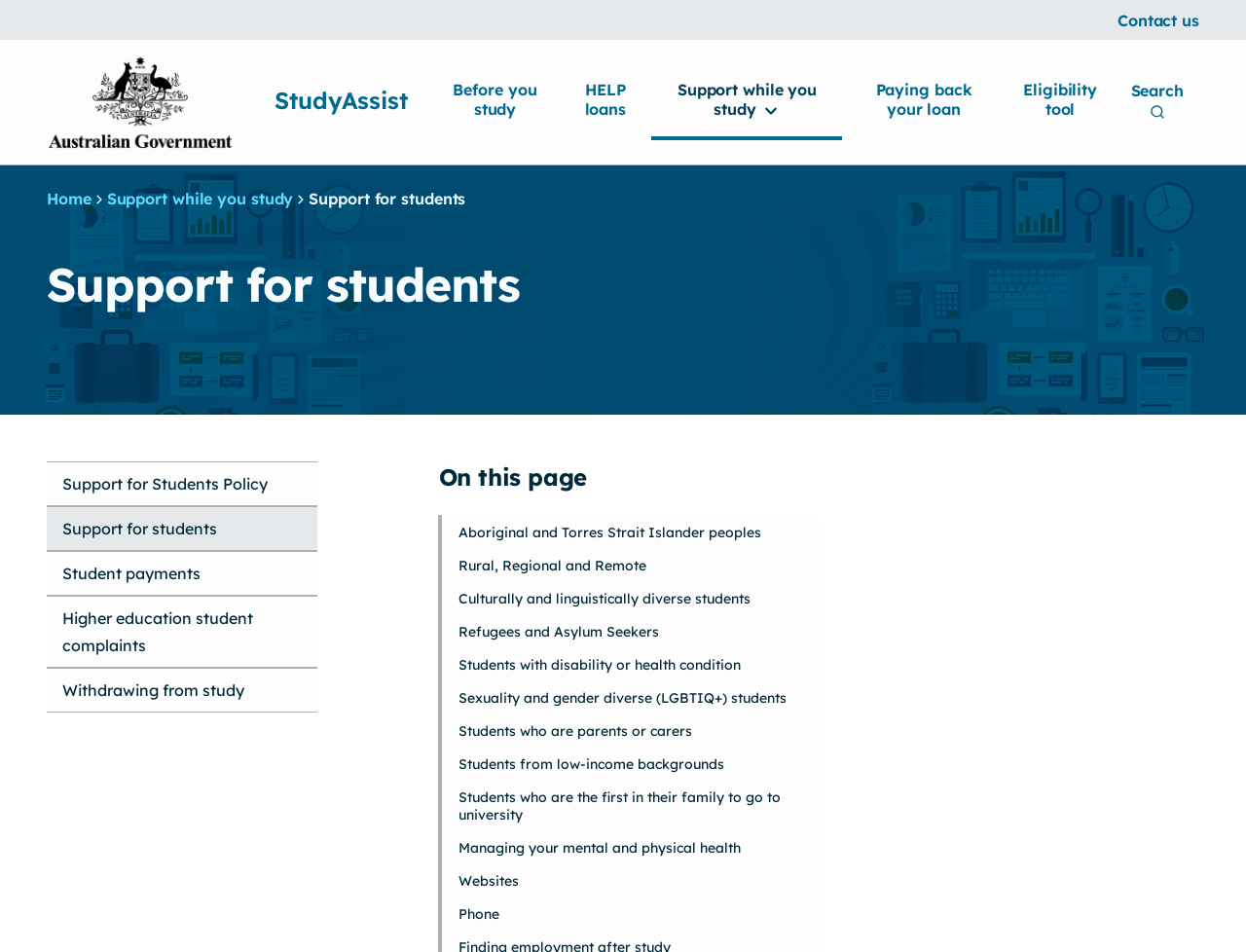Bounding box coordinates must be specified in the format (top-left x, top-left y, bottom-right x, bottom-right y). All values should be floating point numbers between 0 and 1. What are the bounding box coordinates of the UI element described as: Support for students

[0.269, 0.201, 0.43, 0.232]